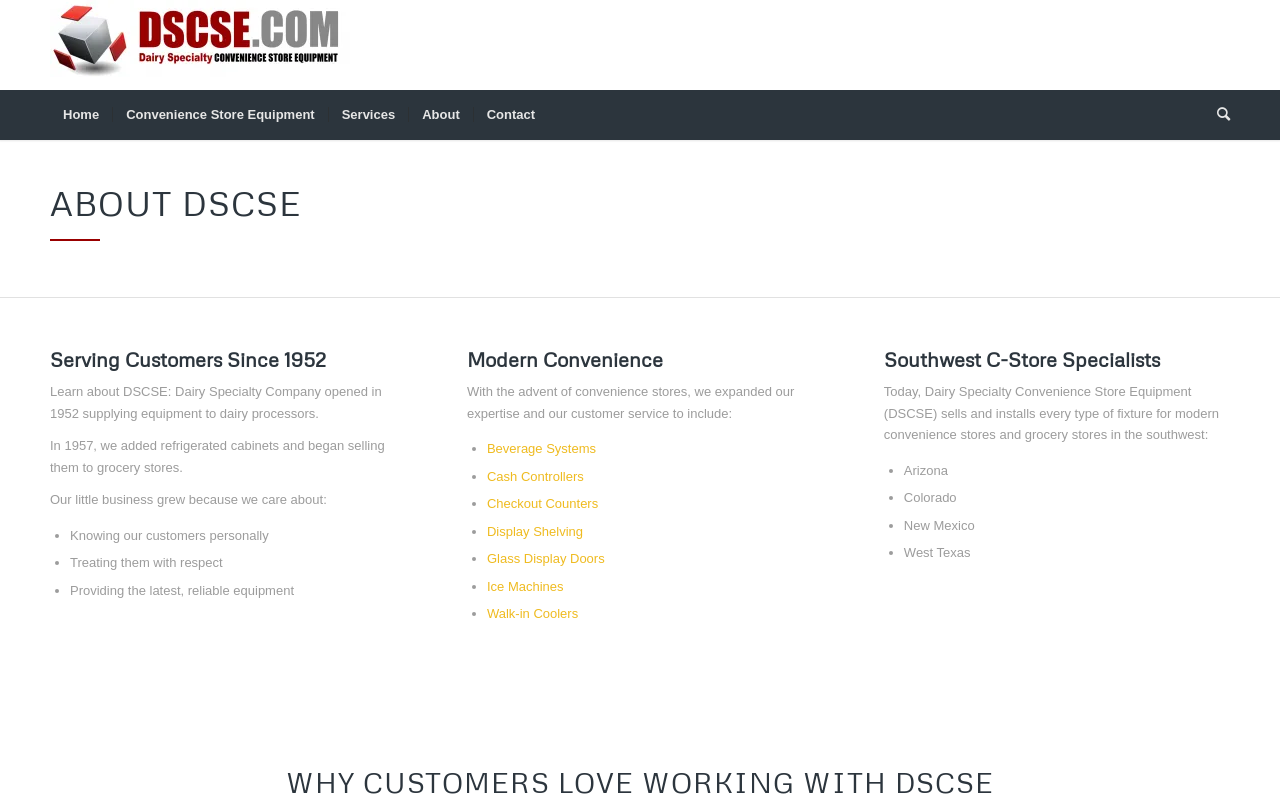Please provide a brief answer to the following inquiry using a single word or phrase:
What type of equipment does the company provide?

Convenience store equipment